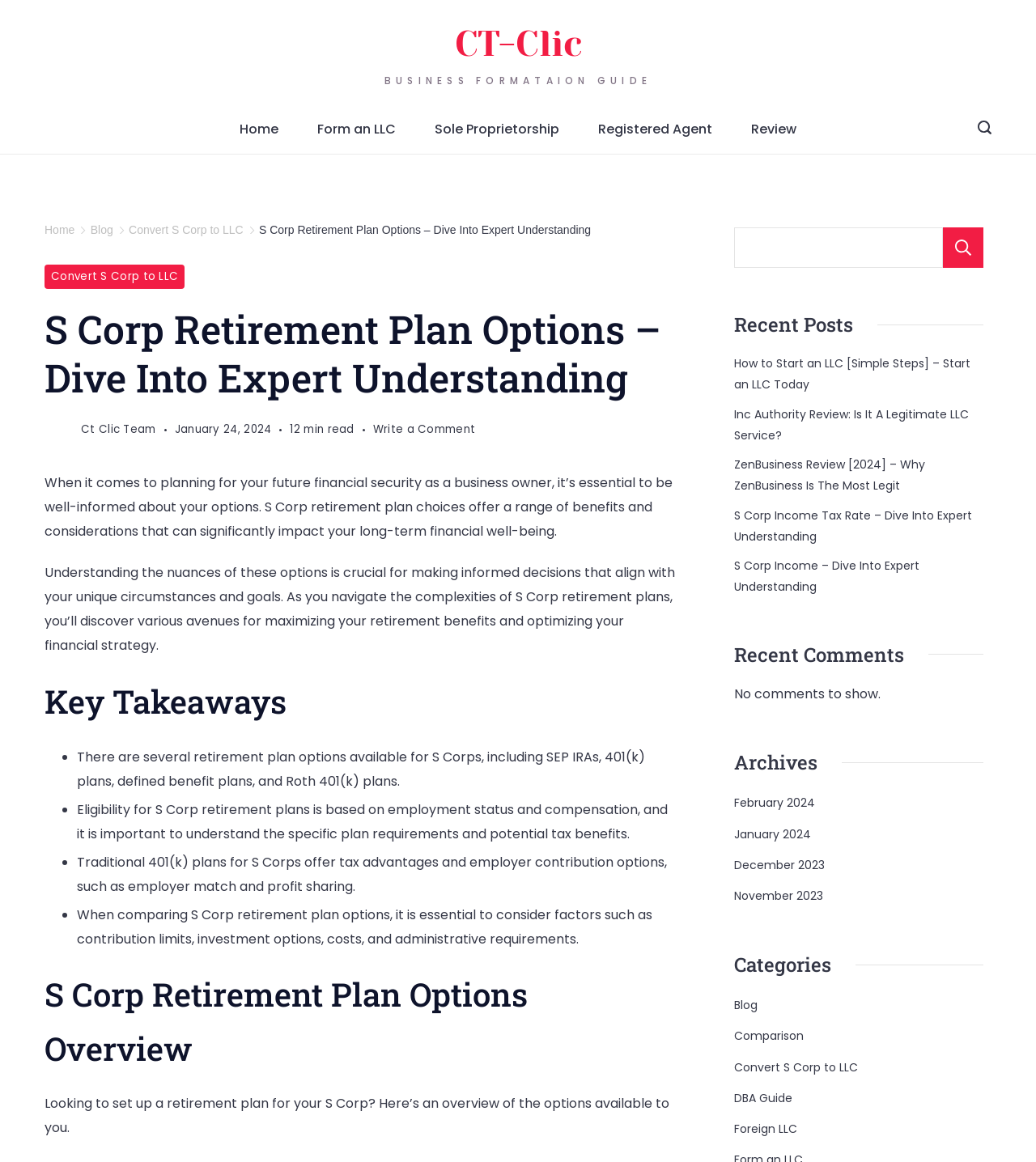Indicate the bounding box coordinates of the element that needs to be clicked to satisfy the following instruction: "Explore the 'Recent Posts' section". The coordinates should be four float numbers between 0 and 1, i.e., [left, top, right, bottom].

[0.709, 0.265, 0.949, 0.293]